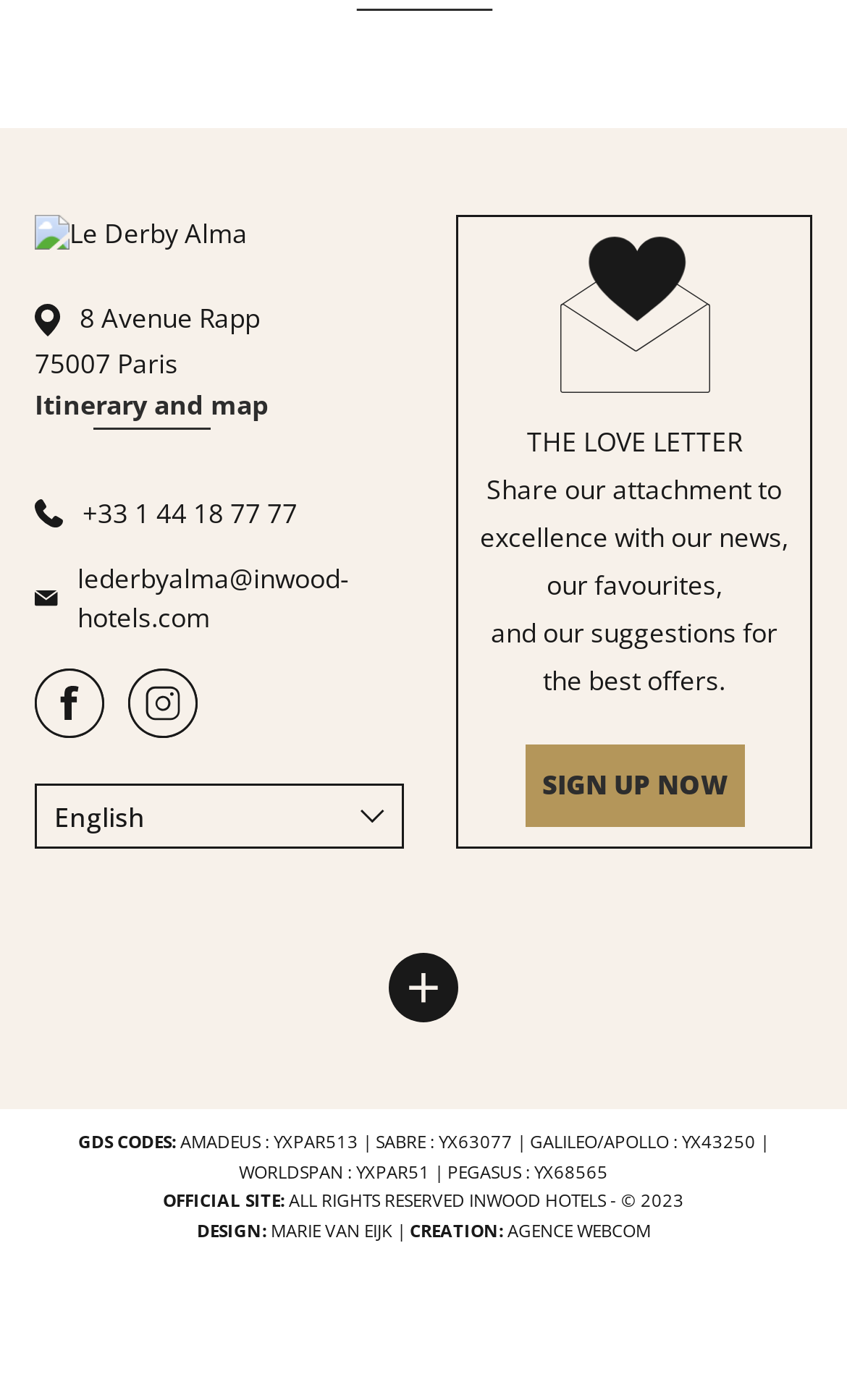Provide the bounding box coordinates of the section that needs to be clicked to accomplish the following instruction: "Click the 'English' button."

[0.041, 0.56, 0.477, 0.606]